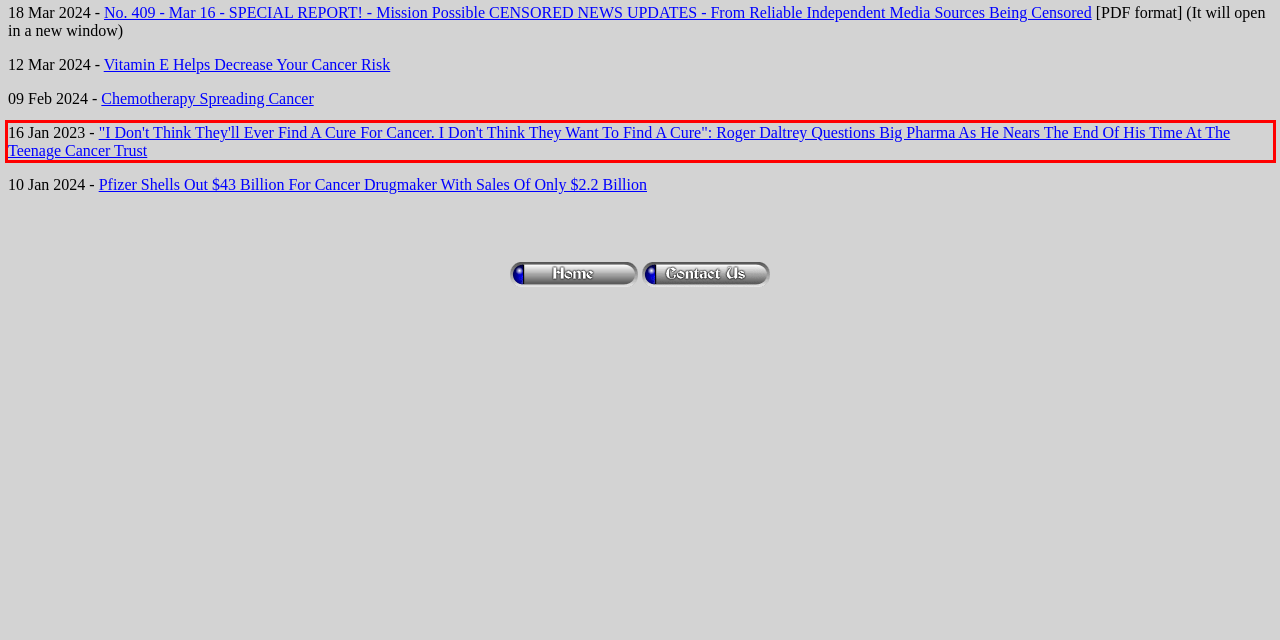With the provided screenshot of a webpage, locate the red bounding box and perform OCR to extract the text content inside it.

16 Jan 2023 - "I Don't Think They'll Ever Find A Cure For Cancer. I Don't Think They Want To Find A Cure": Roger Daltrey Questions Big Pharma As He Nears The End Of His Time At The Teenage Cancer Trust